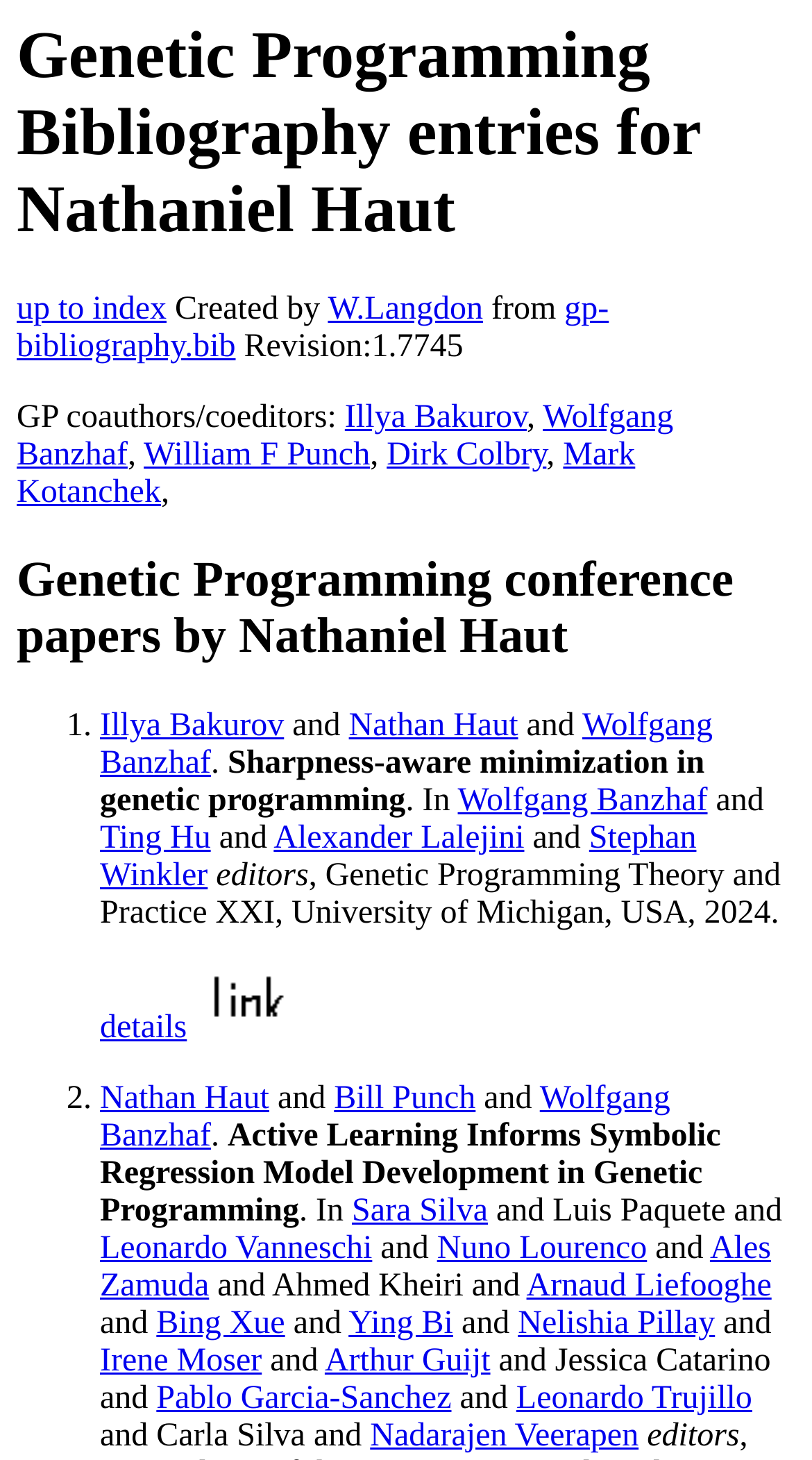Refer to the image and provide an in-depth answer to the question: 
How many coauthors/coeditors are listed for Nathaniel Haut?

The question can be answered by counting the number of links listed under 'GP coauthors/coeditors:' which are Illya Bakurov, Wolfgang Banzhaf, William F Punch, Dirk Colbry, and Mark Kotanchek.